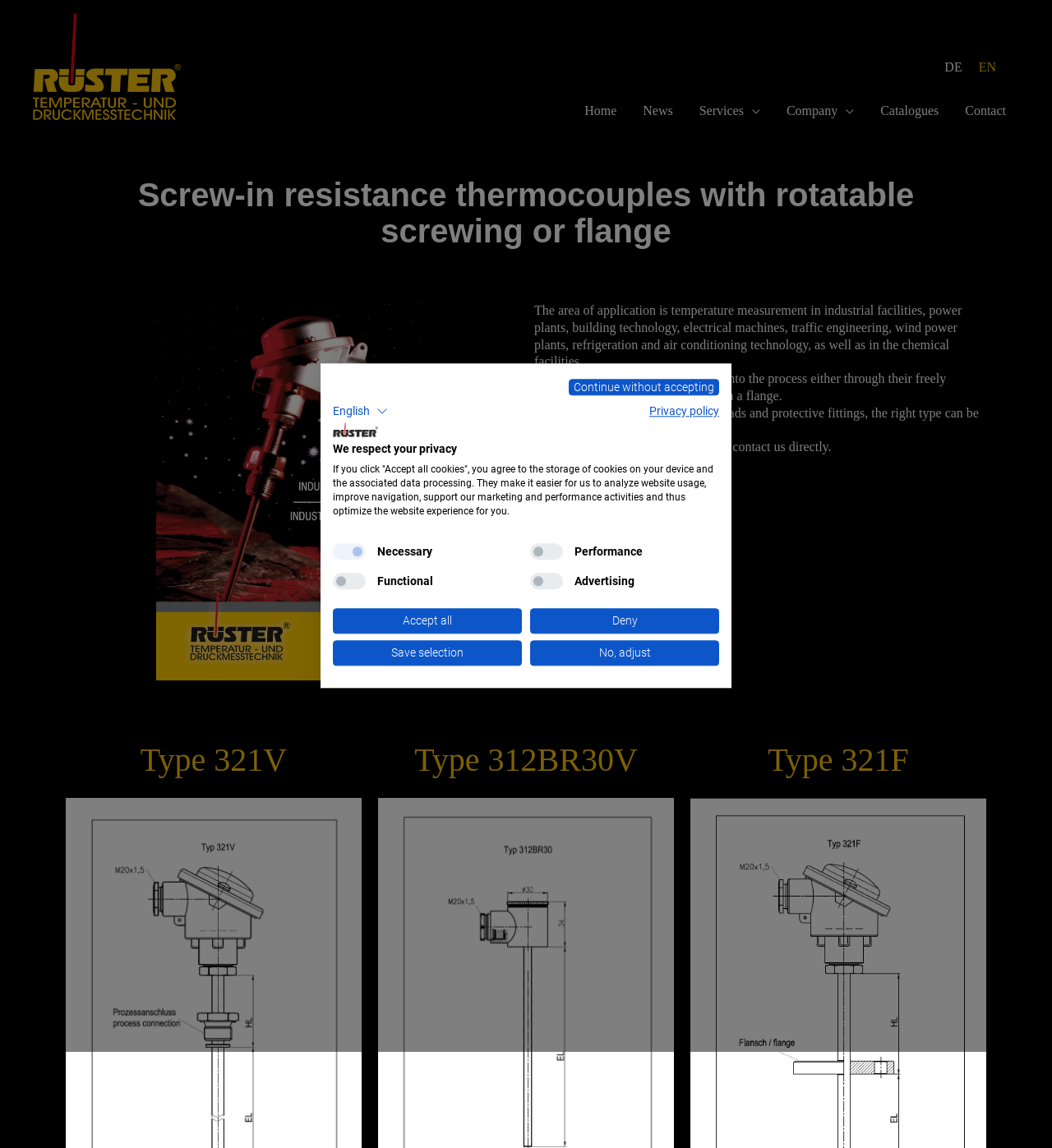Show me the bounding box coordinates of the clickable region to achieve the task as per the instruction: "Click the Paul Rüster Logo".

[0.031, 0.011, 0.172, 0.105]